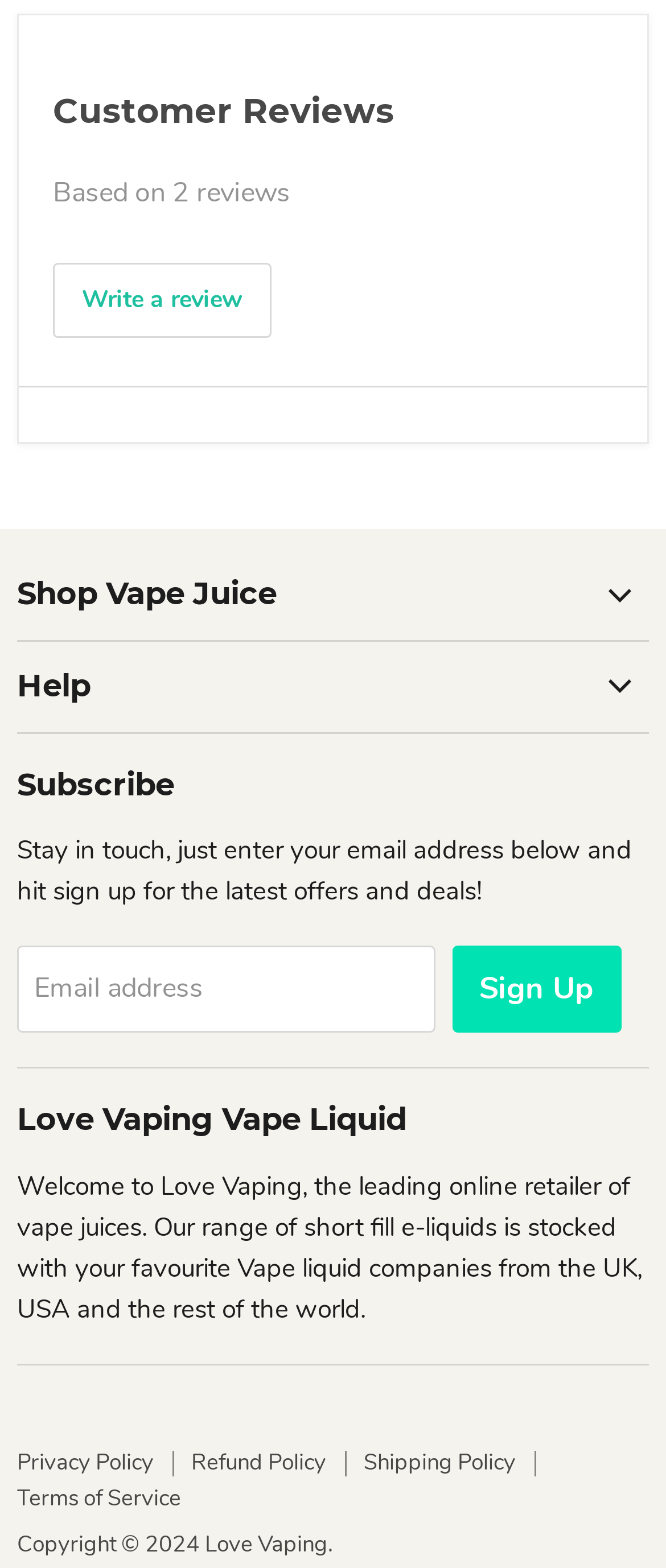What can users do to stay in touch with the latest offers and deals?
Look at the image and respond with a one-word or short-phrase answer.

Enter email address and sign up